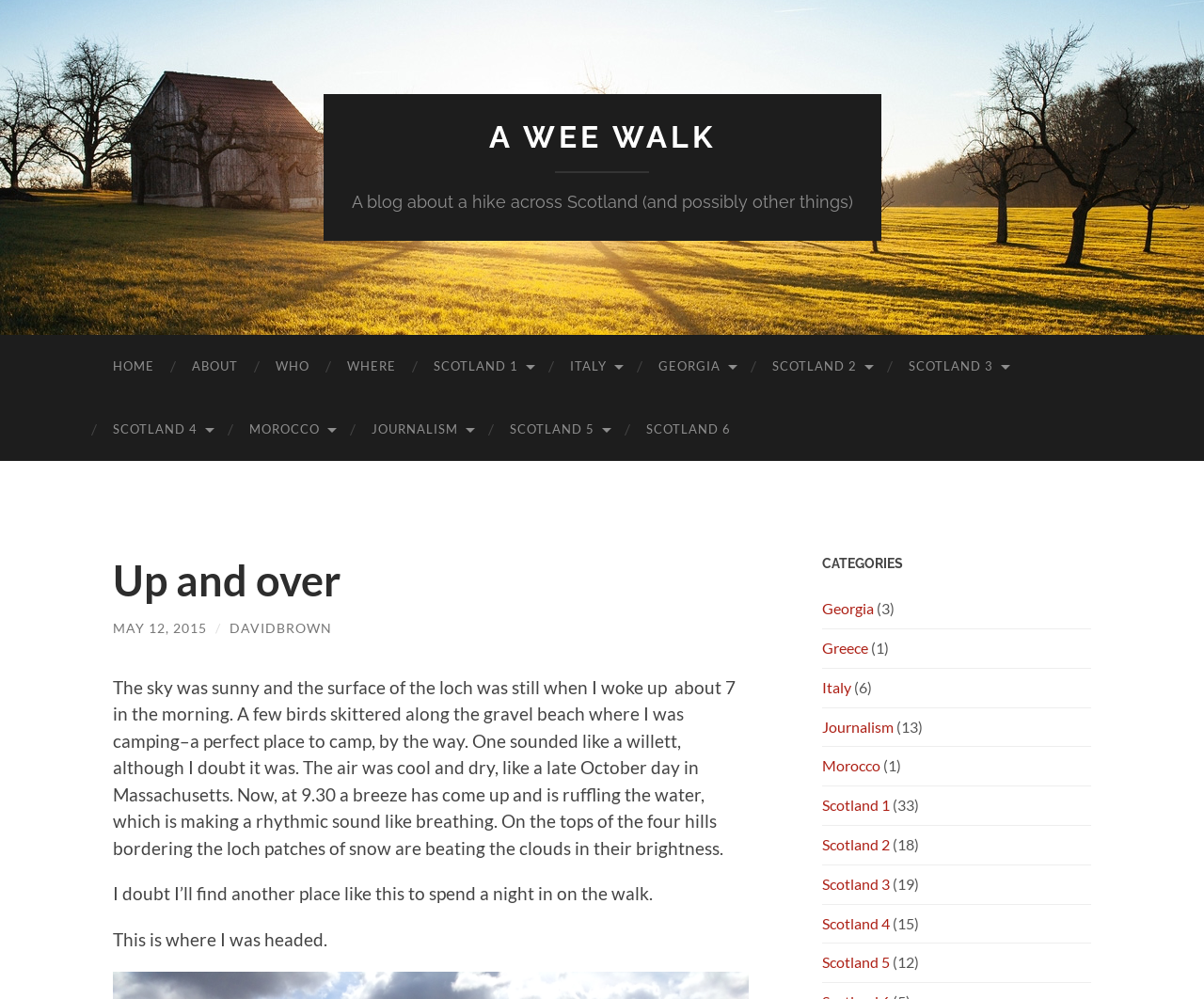Please specify the bounding box coordinates of the clickable region to carry out the following instruction: "Click the itdesign Home link". The coordinates should be four float numbers between 0 and 1, in the format [left, top, right, bottom].

None